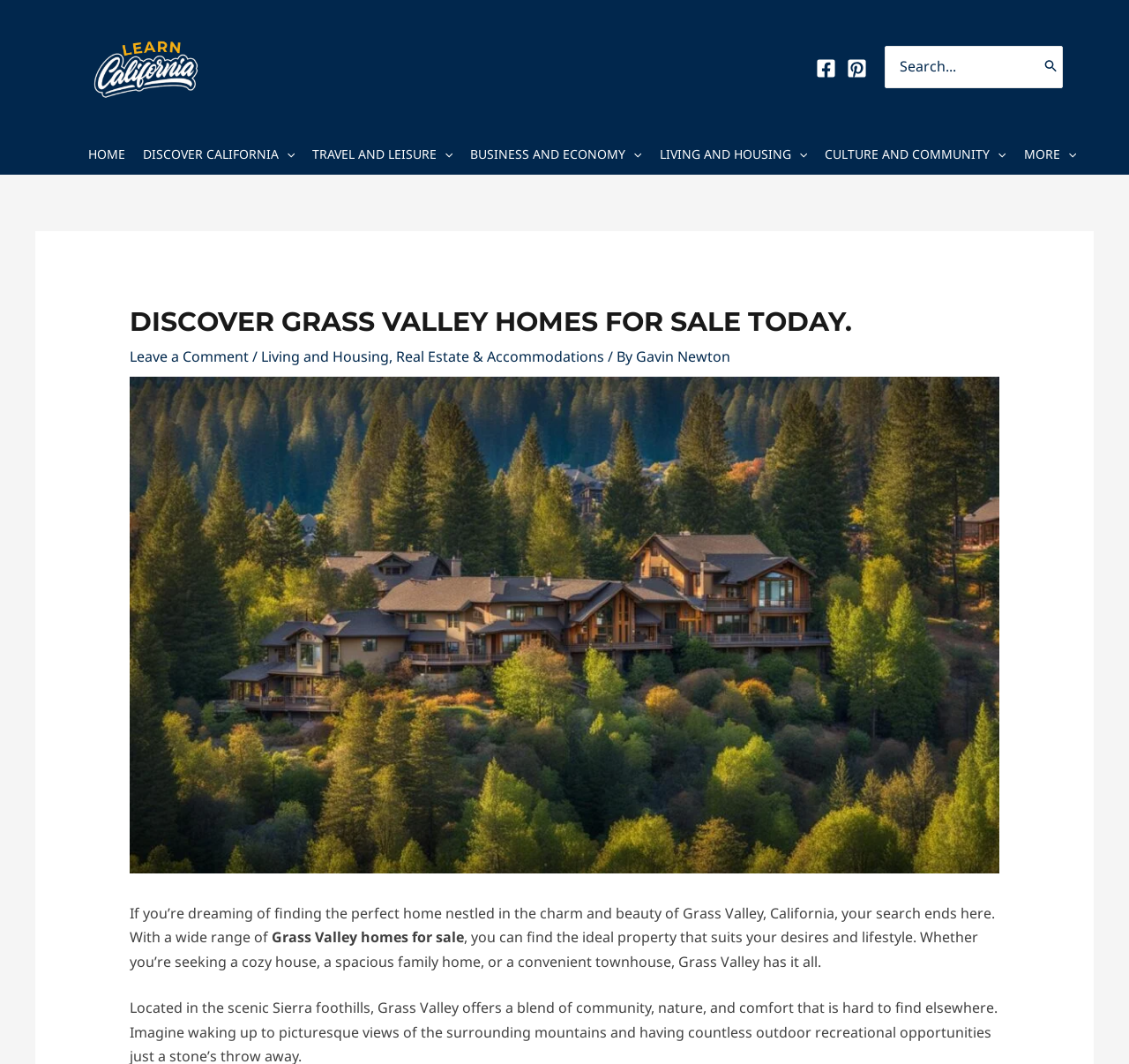Could you highlight the region that needs to be clicked to execute the instruction: "Learn about California"?

[0.082, 0.052, 0.176, 0.071]